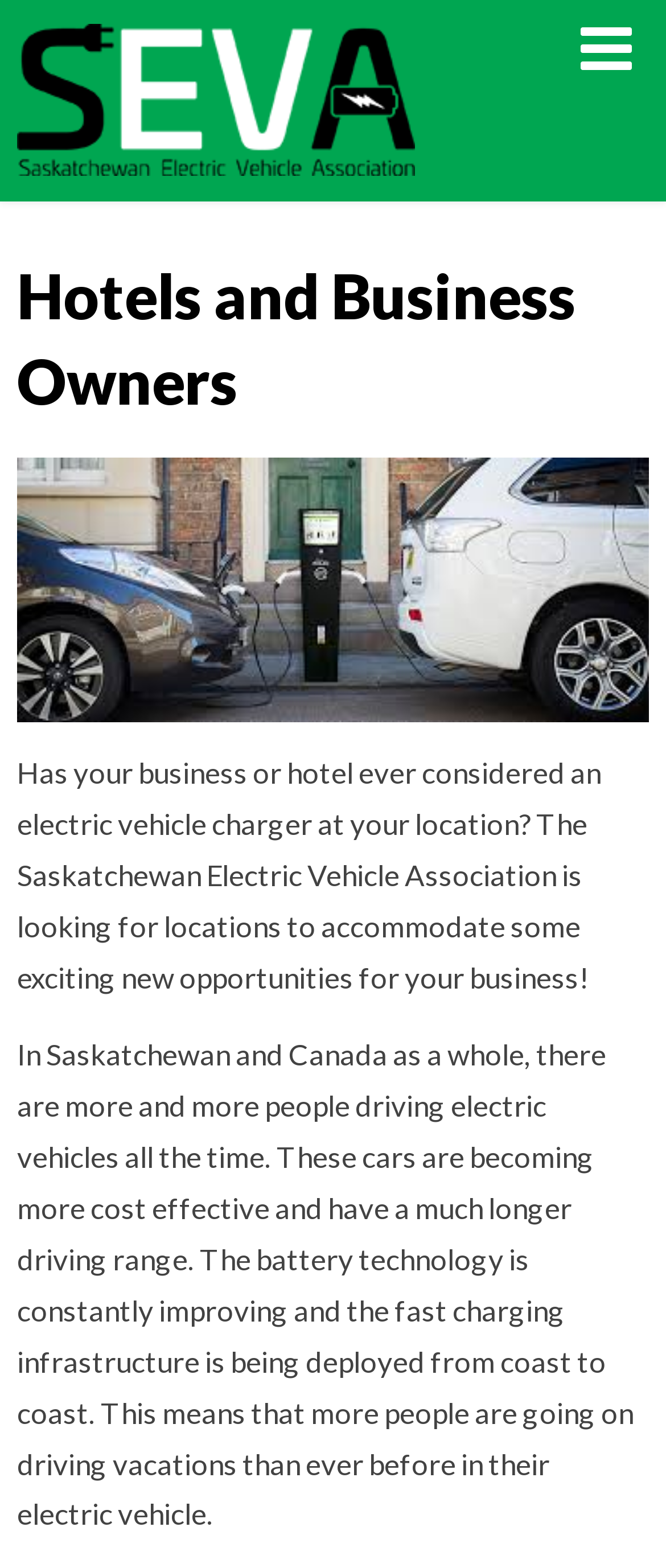Find the bounding box coordinates corresponding to the UI element with the description: "parent_node: SASKATCHEWAN ELECTRIC VEHICLE ASSOCIATION". The coordinates should be formatted as [left, top, right, bottom], with values as floats between 0 and 1.

[0.026, 0.0, 0.623, 0.128]